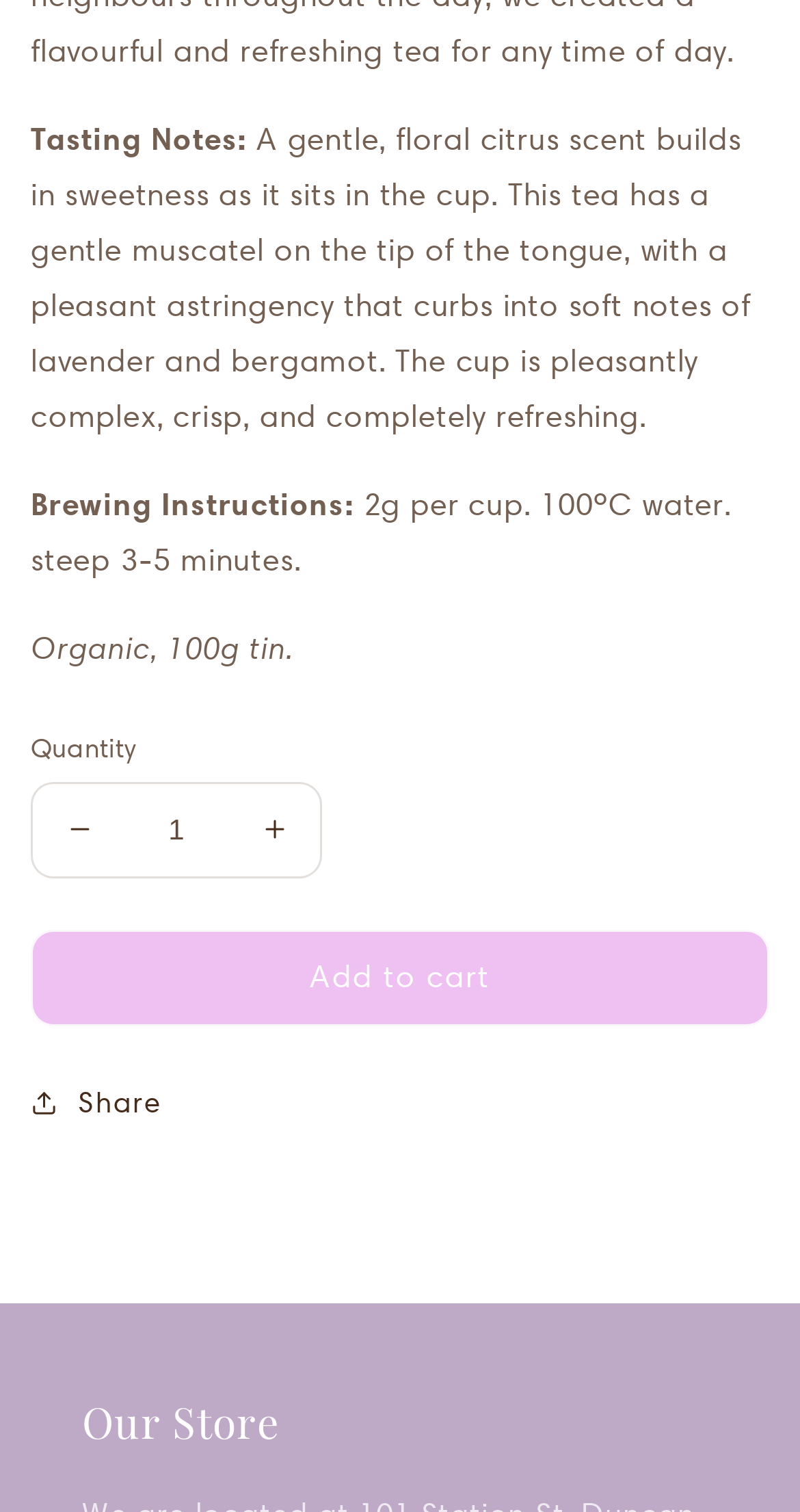Using floating point numbers between 0 and 1, provide the bounding box coordinates in the format (top-left x, top-left y, bottom-right x, bottom-right y). Locate the UI element described here: Share

[0.038, 0.712, 0.203, 0.746]